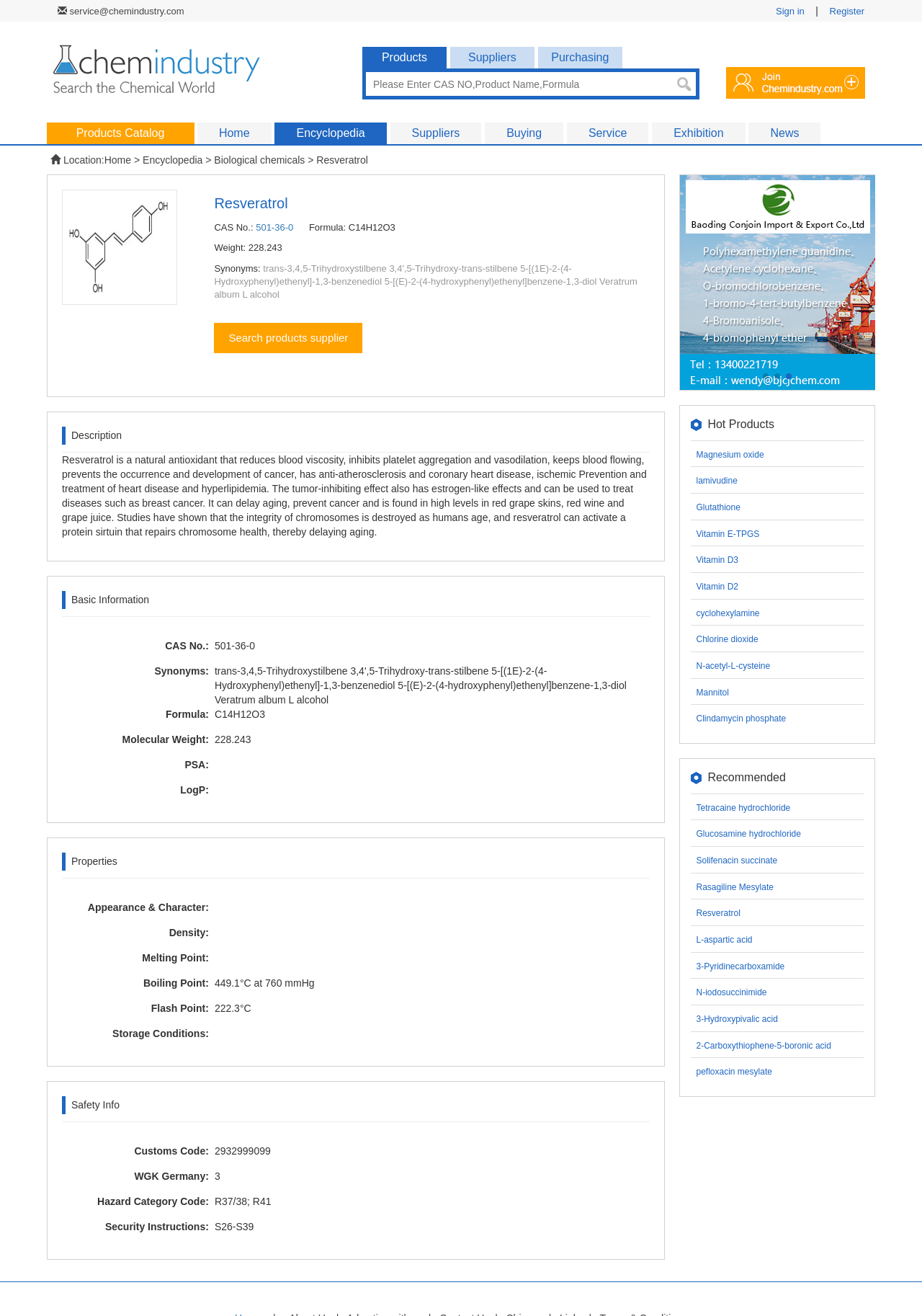Specify the bounding box coordinates of the element's area that should be clicked to execute the given instruction: "Click on the 'Film Score Monthly' link". The coordinates should be four float numbers between 0 and 1, i.e., [left, top, right, bottom].

None